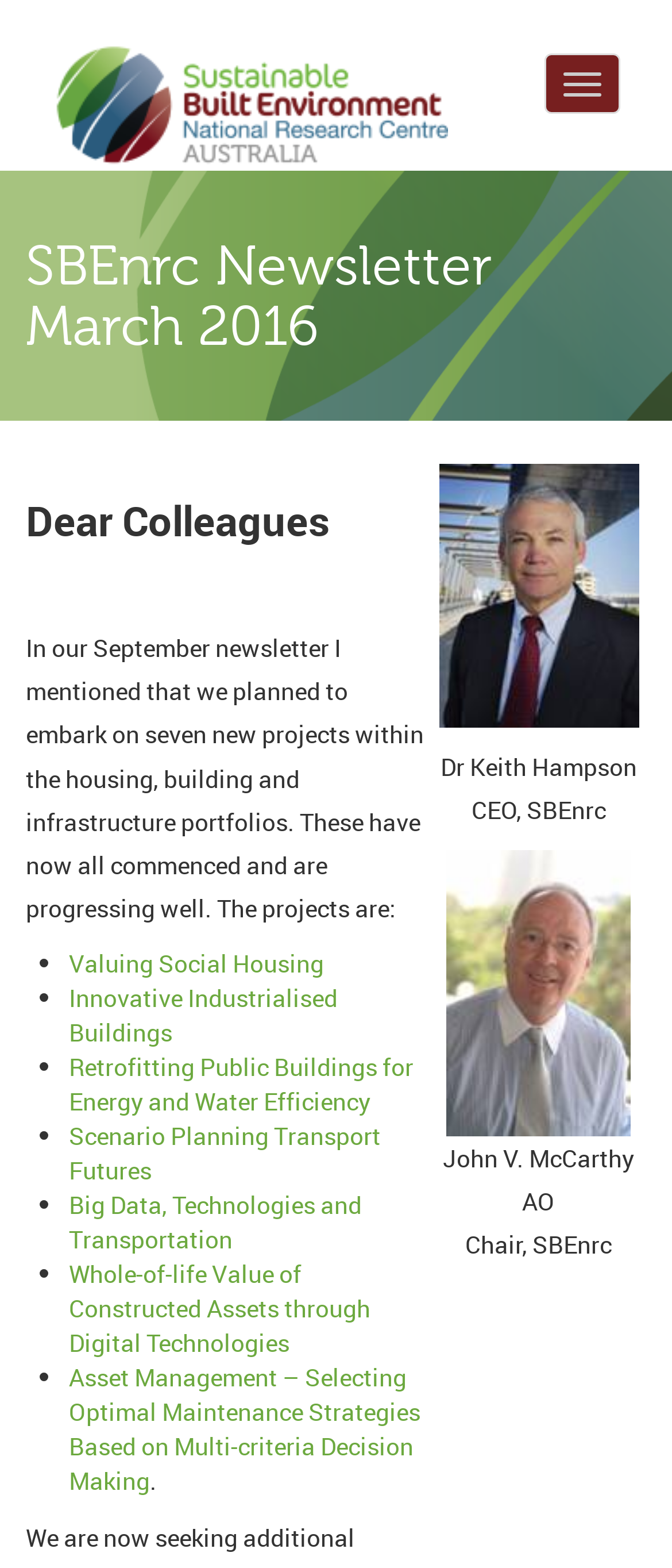Generate a comprehensive description of the contents of the webpage.

The webpage is a newsletter from the Sustainable Built Environment National Research Centre (SBEnrc) for March 2016. At the top, there is a link and an image, likely a logo, positioned side by side. Below them, a button labeled "Toggle navigation" is located near the top-right corner.

The main content of the newsletter is divided into sections, starting with a heading "SBEnrc Newsletter March 2016" followed by a subheading "Dear Colleagues". Below this, there is a list of links, each preceded by a bullet point, which appear to be article titles or research topics. These links are arranged vertically, with the first one being "Valuing Social Housing" and the last one being "Asset Management – Selecting Optimal Maintenance Strategies Based on Multi-criteria Decision Making".

To the right of the list, there are two images, each accompanied by a link and a text description. The first image is labeled "KeithHampsonImage" and has a caption "CEO, SBEnrc", while the second image is labeled "JohnMcCarthyImage" and has a caption "John V. McCarthy AO, Chair, SBEnrc". These images are positioned near the middle and bottom of the page, respectively.

At the very bottom of the page, there is a single period (.) which may be a separator or a formatting element.